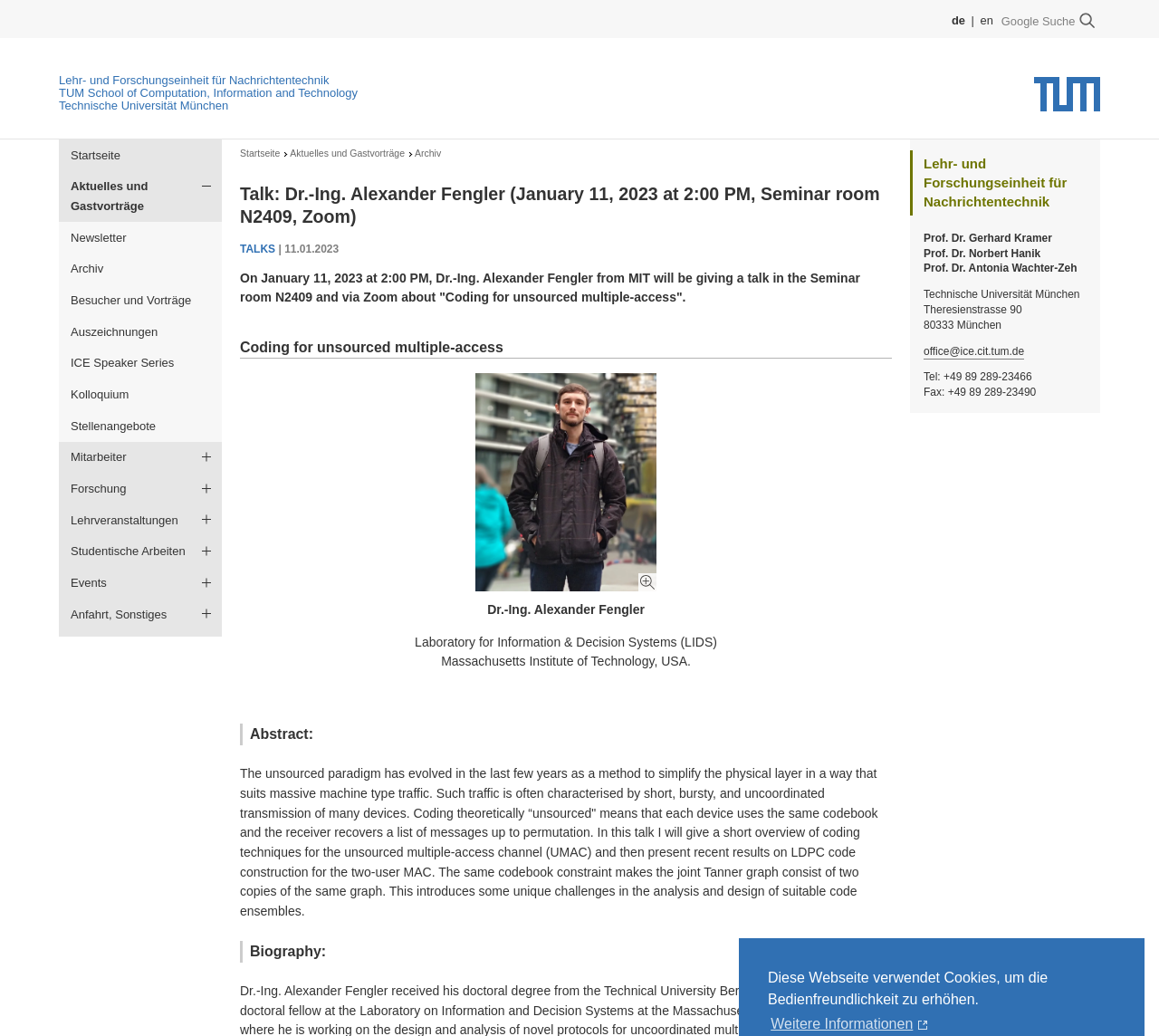Please determine the bounding box coordinates for the UI element described here. Use the format (top-left x, top-left y, bottom-right x, bottom-right y) with values bounded between 0 and 1: Lehr- und Forschungseinheit für Nachrichtentechnik

[0.051, 0.071, 0.284, 0.084]